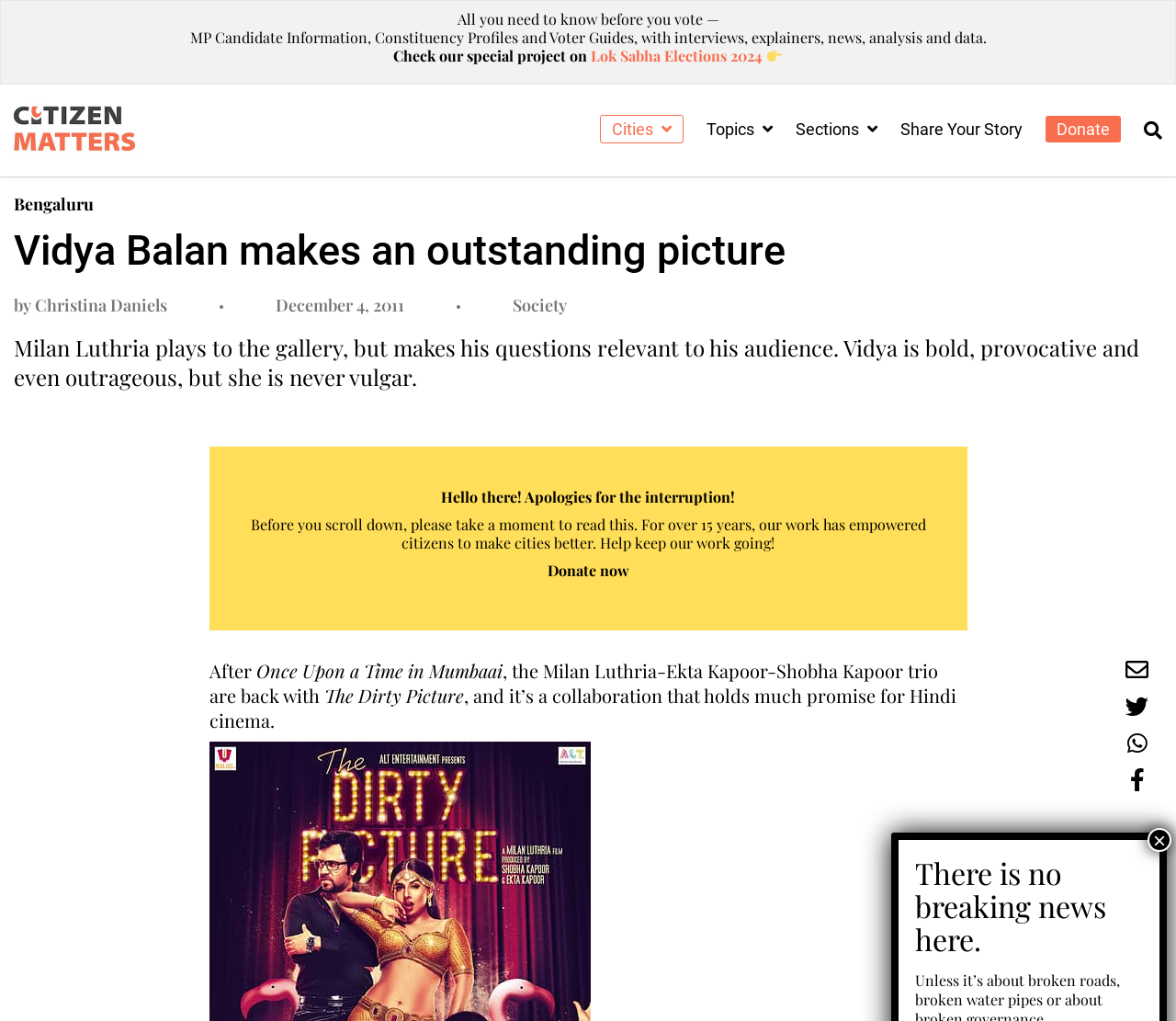Find the bounding box coordinates for the HTML element described in this sentence: "Lok Sabha Elections 2024". Provide the coordinates as four float numbers between 0 and 1, in the format [left, top, right, bottom].

[0.503, 0.045, 0.665, 0.064]